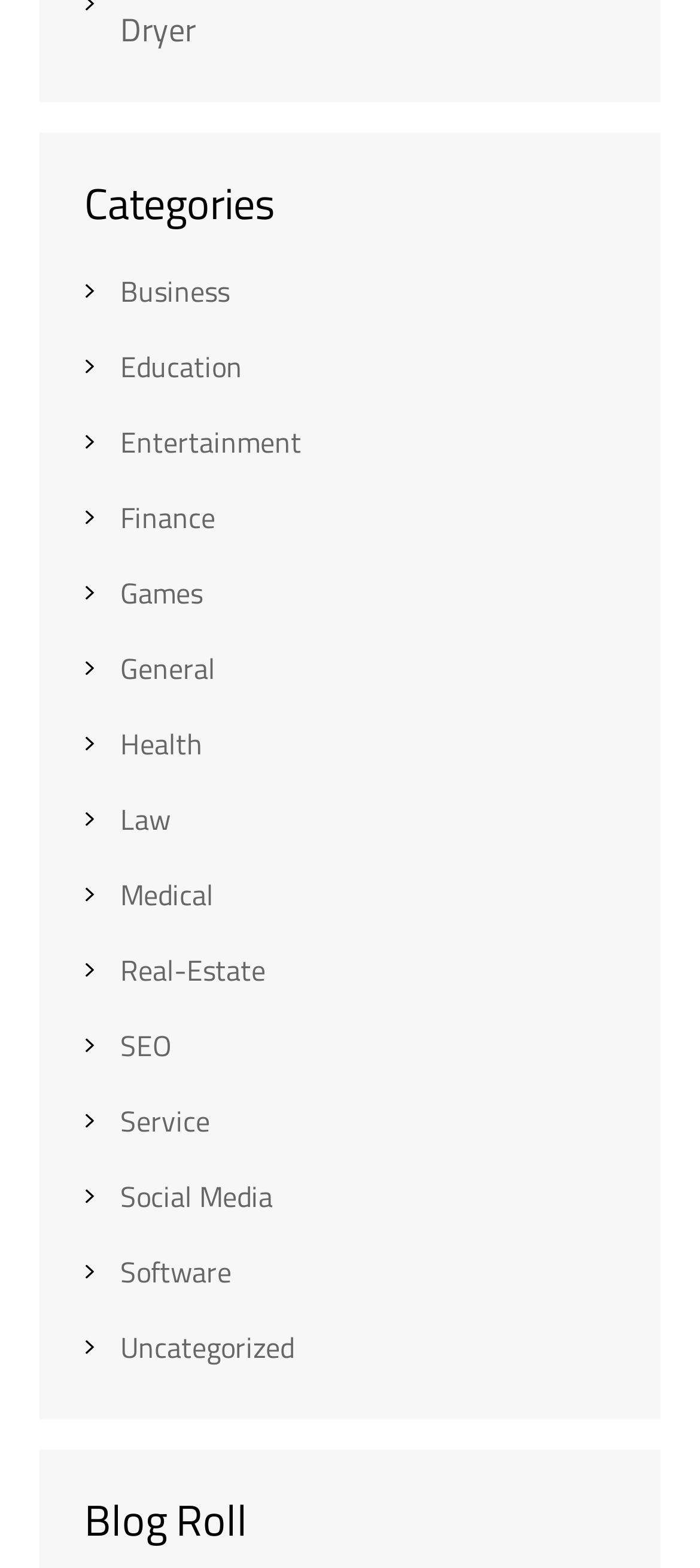What is the last category listed?
Examine the image and give a concise answer in one word or a short phrase.

Uncategorized